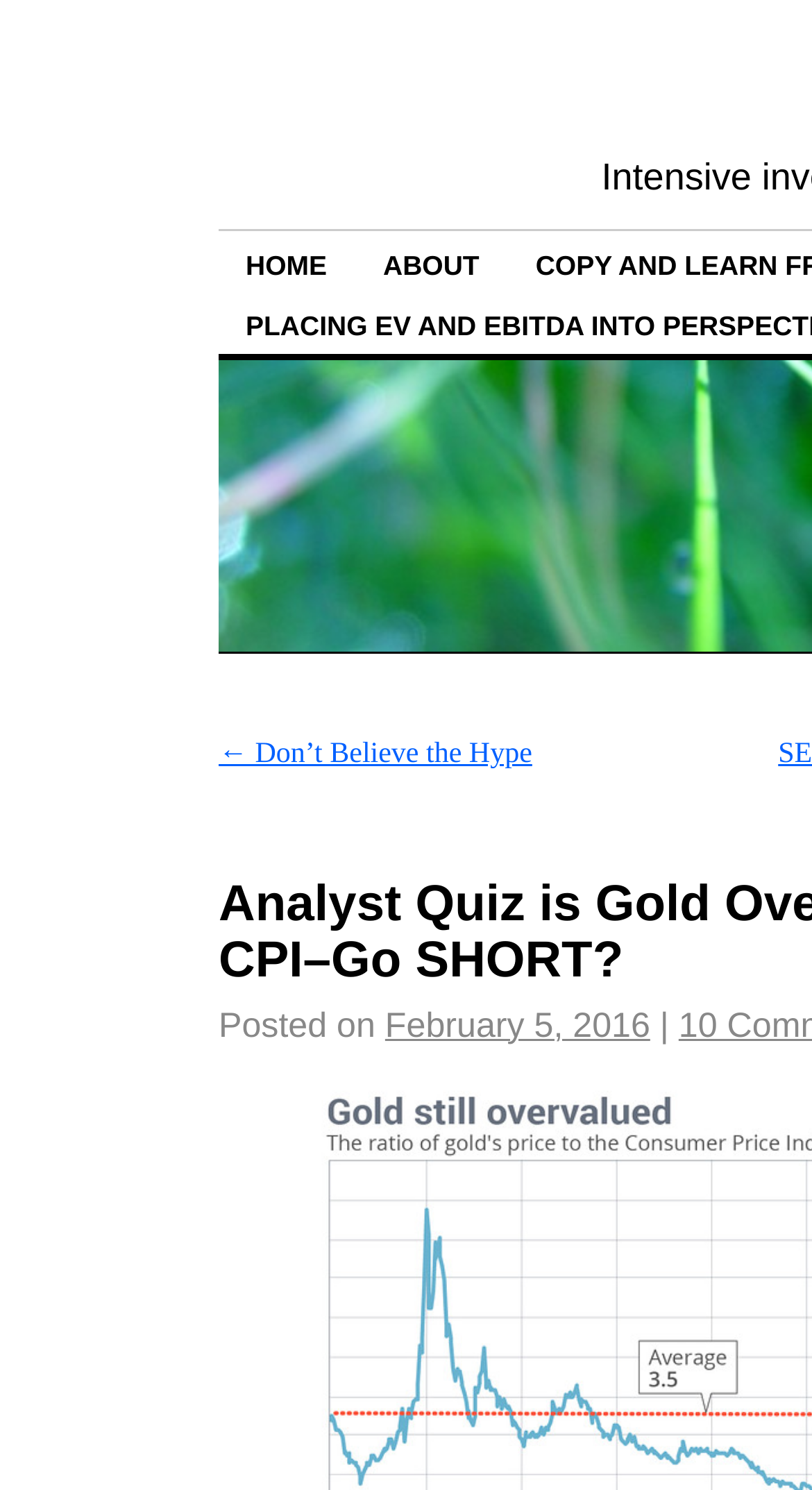Please determine the bounding box of the UI element that matches this description: ← Don’t Believe the Hype. The coordinates should be given as (top-left x, top-left y, bottom-right x, bottom-right y), with all values between 0 and 1.

[0.269, 0.496, 0.655, 0.517]